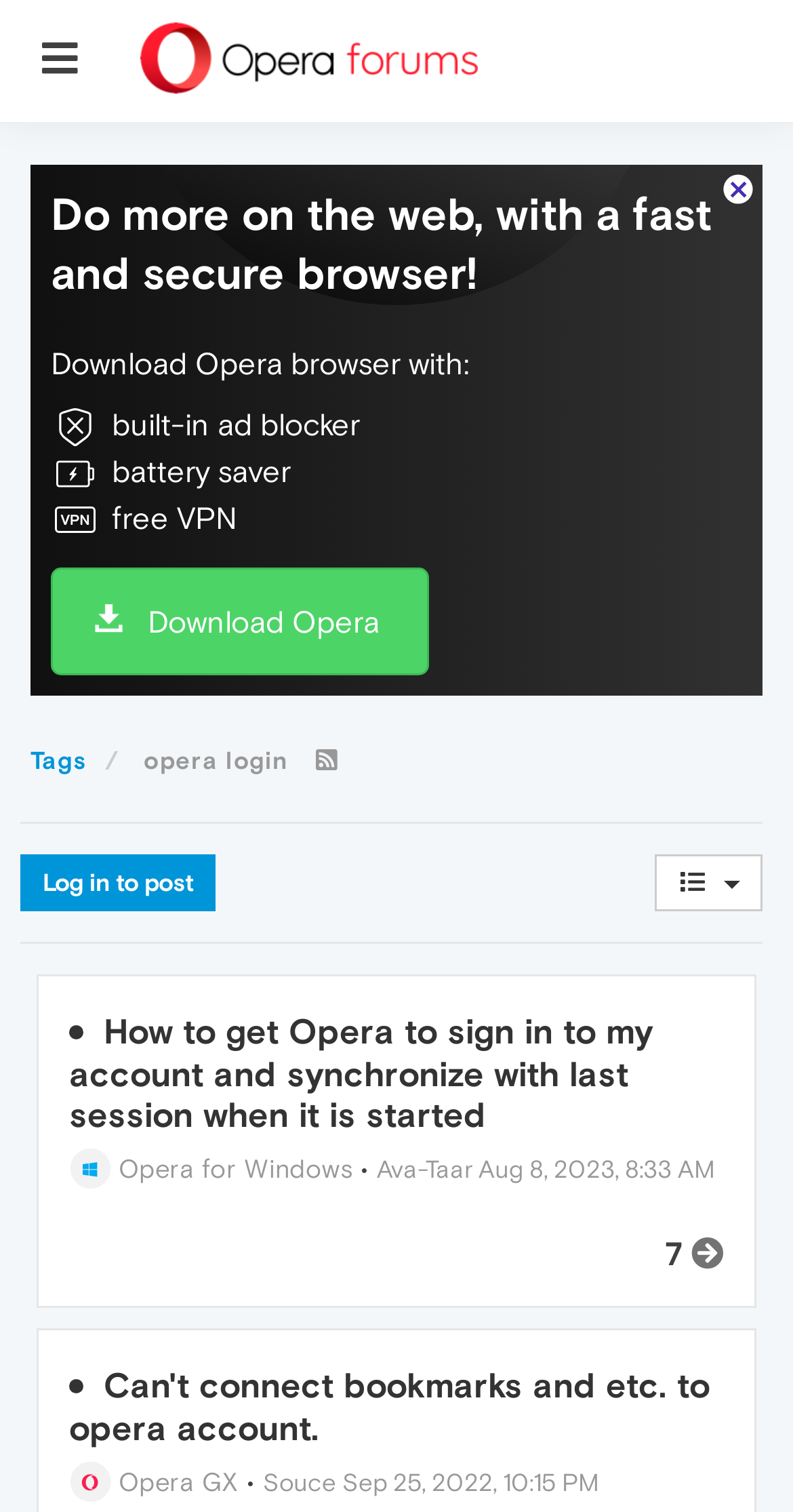Determine the bounding box coordinates for the area you should click to complete the following instruction: "View topic 'Can't connect bookmarks and etc. to opera account.'".

[0.087, 0.903, 0.895, 0.958]